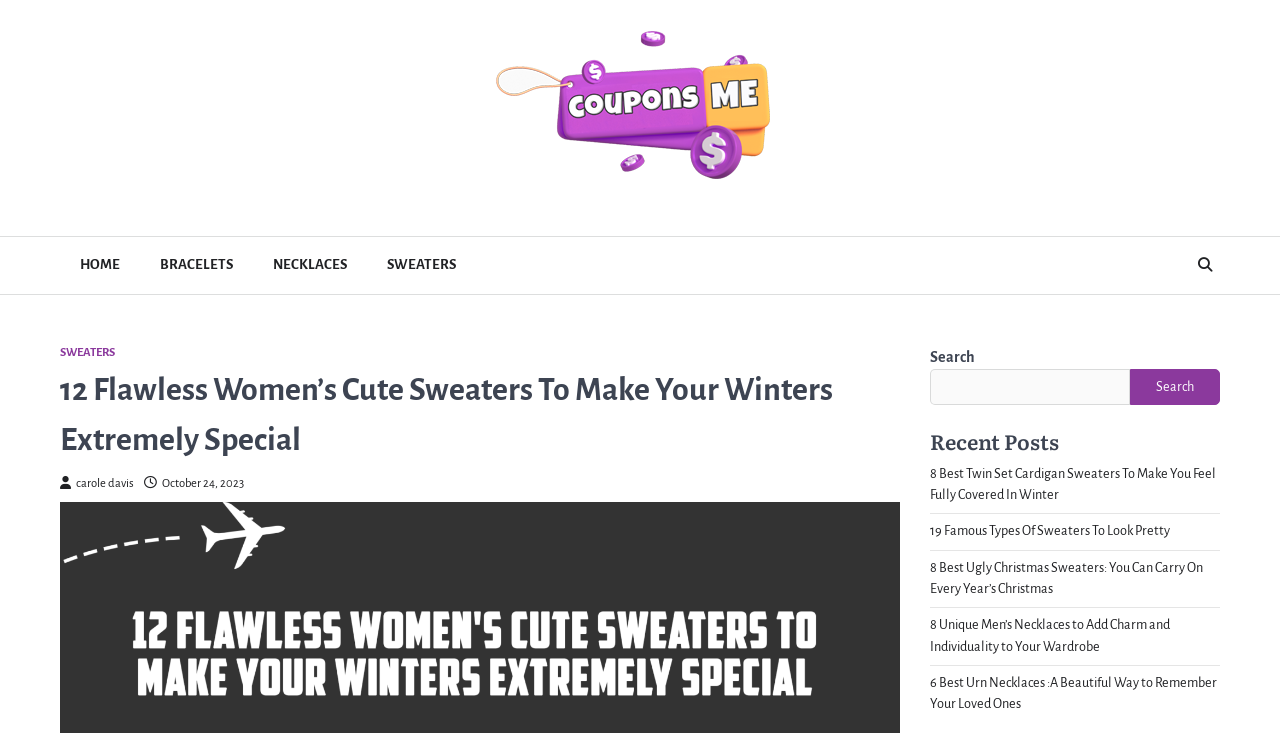Indicate the bounding box coordinates of the clickable region to achieve the following instruction: "explore necklaces."

[0.198, 0.323, 0.287, 0.4]